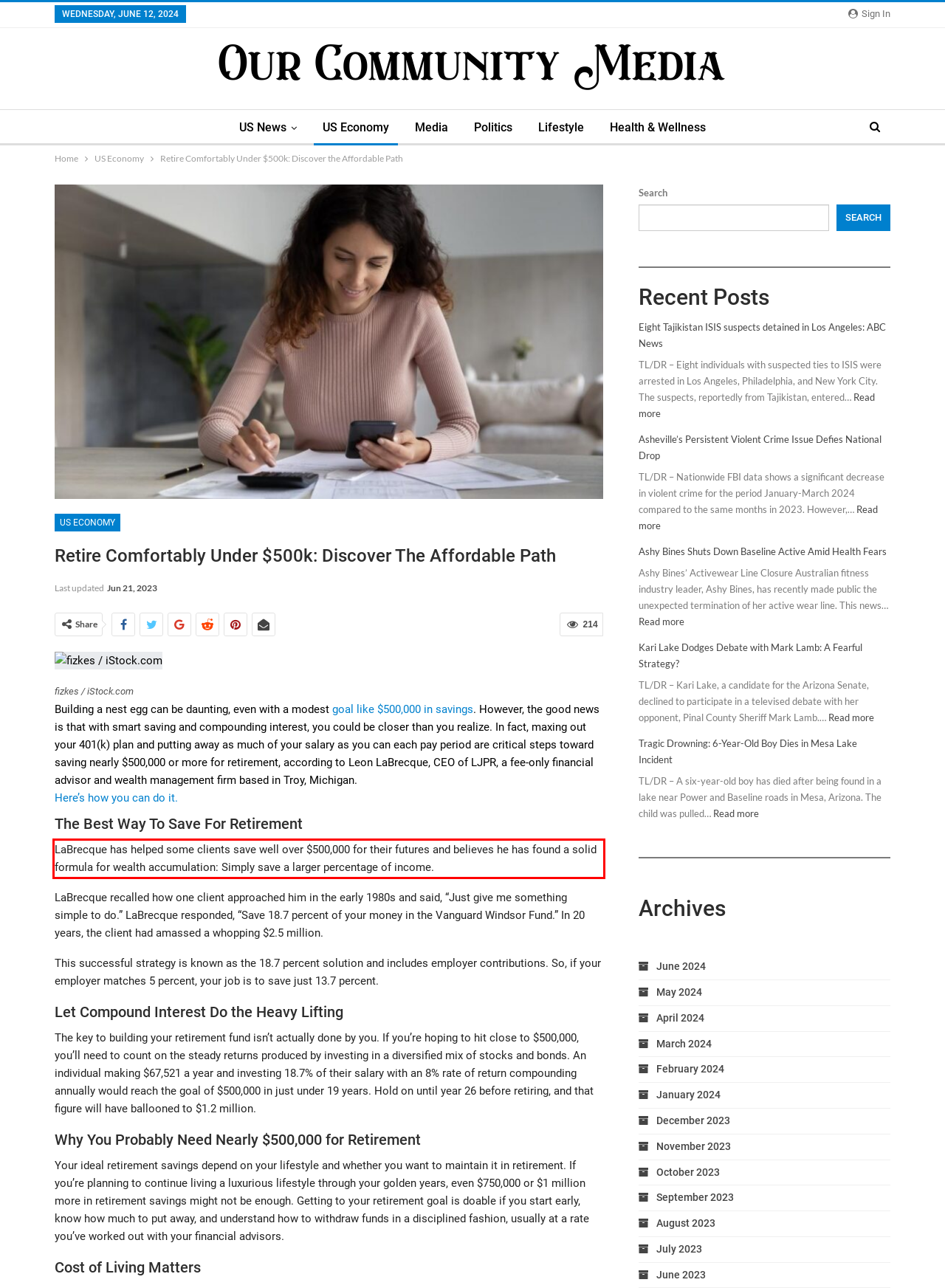Please identify and extract the text content from the UI element encased in a red bounding box on the provided webpage screenshot.

LaBrecque has helped some clients save well over $500,000 for their futures and believes he has found a solid formula for wealth accumulation: Simply save a larger percentage of income.